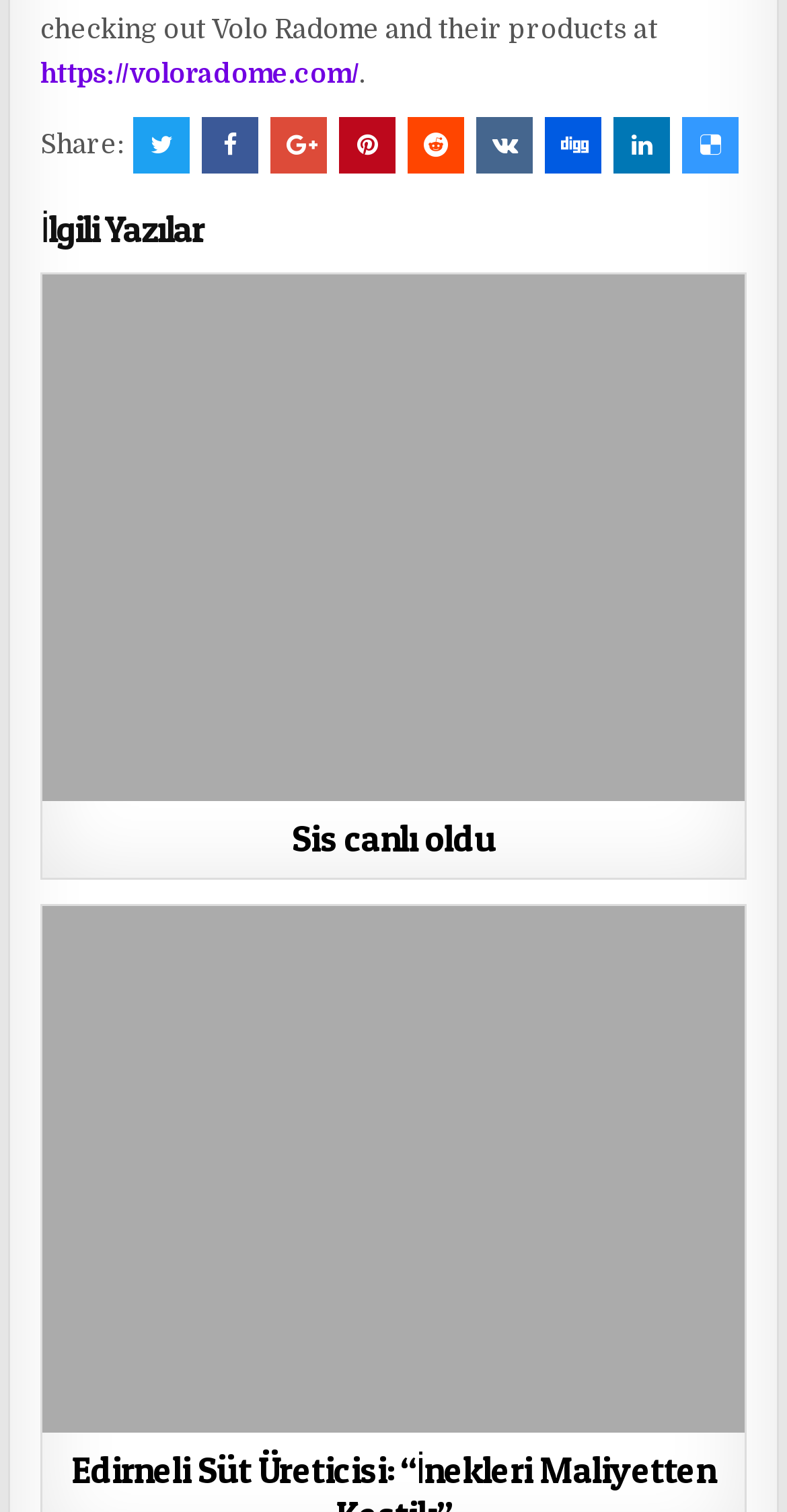Provide a one-word or short-phrase response to the question:
What is the title of the first article?

Sis canlı oldu